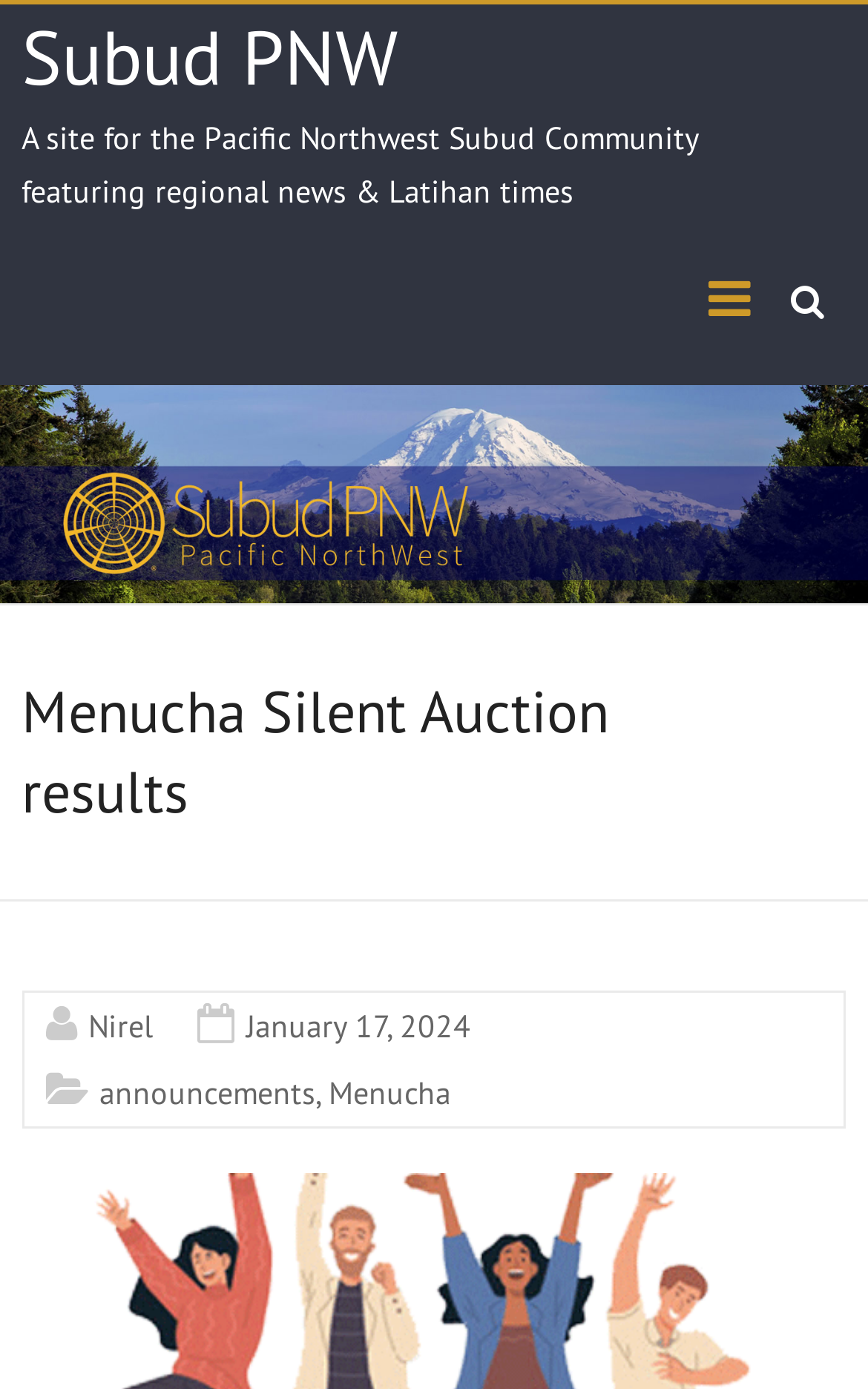Identify the bounding box coordinates for the UI element described as follows: "announcements". Ensure the coordinates are four float numbers between 0 and 1, formatted as [left, top, right, bottom].

[0.115, 0.773, 0.363, 0.802]